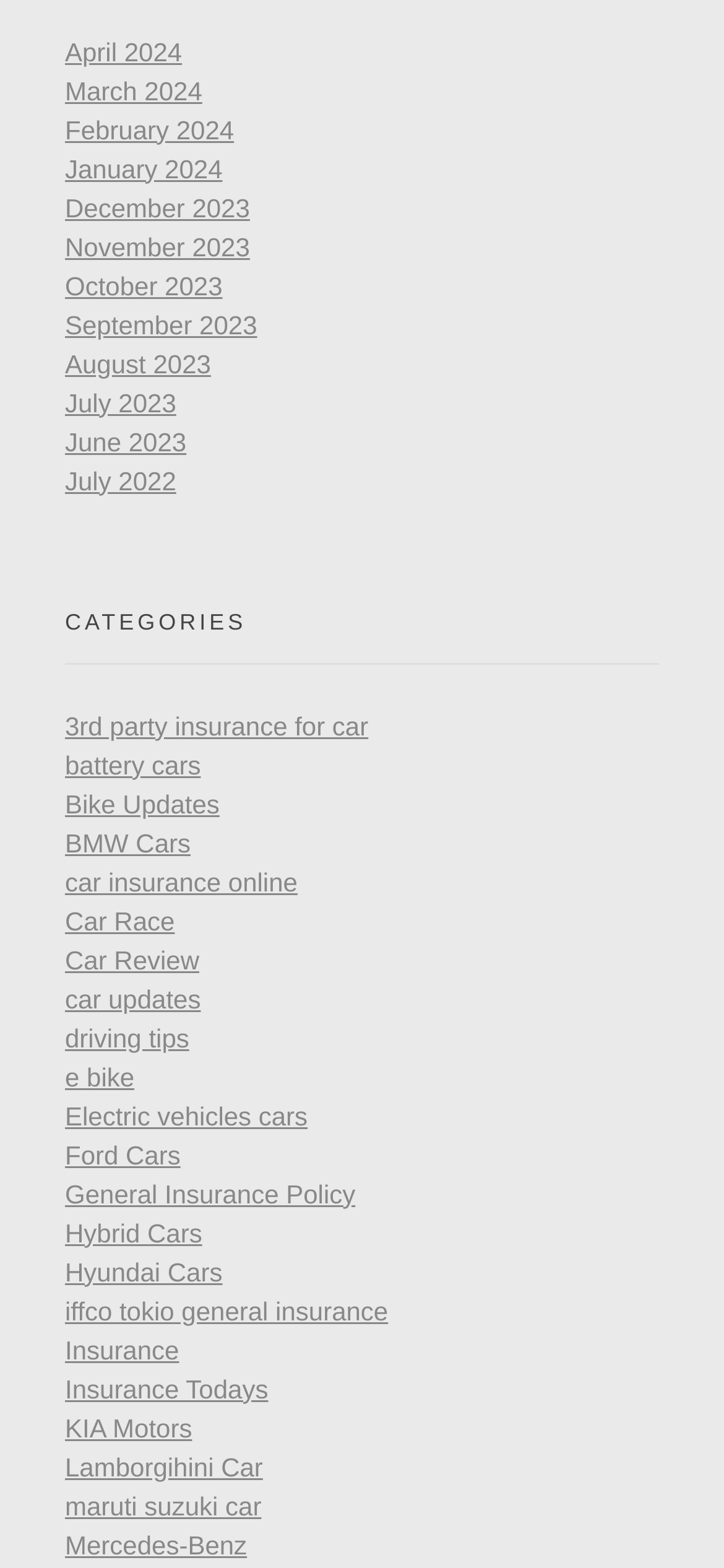Could you determine the bounding box coordinates of the clickable element to complete the instruction: "Learn about Electric vehicles cars"? Provide the coordinates as four float numbers between 0 and 1, i.e., [left, top, right, bottom].

[0.09, 0.702, 0.425, 0.721]